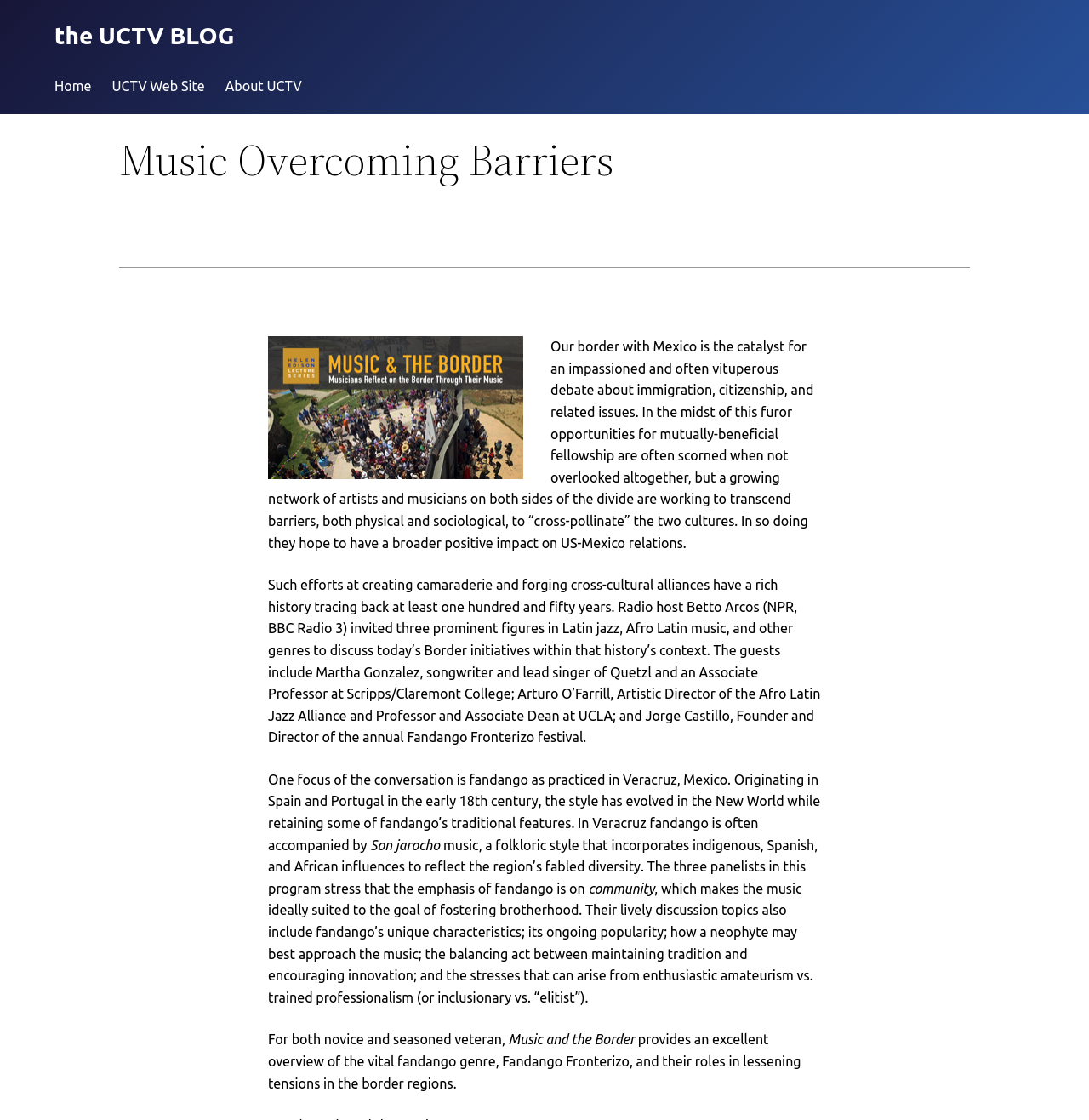What is the name of the radio host mentioned in the text?
Answer the question with a single word or phrase derived from the image.

Betto Arcos